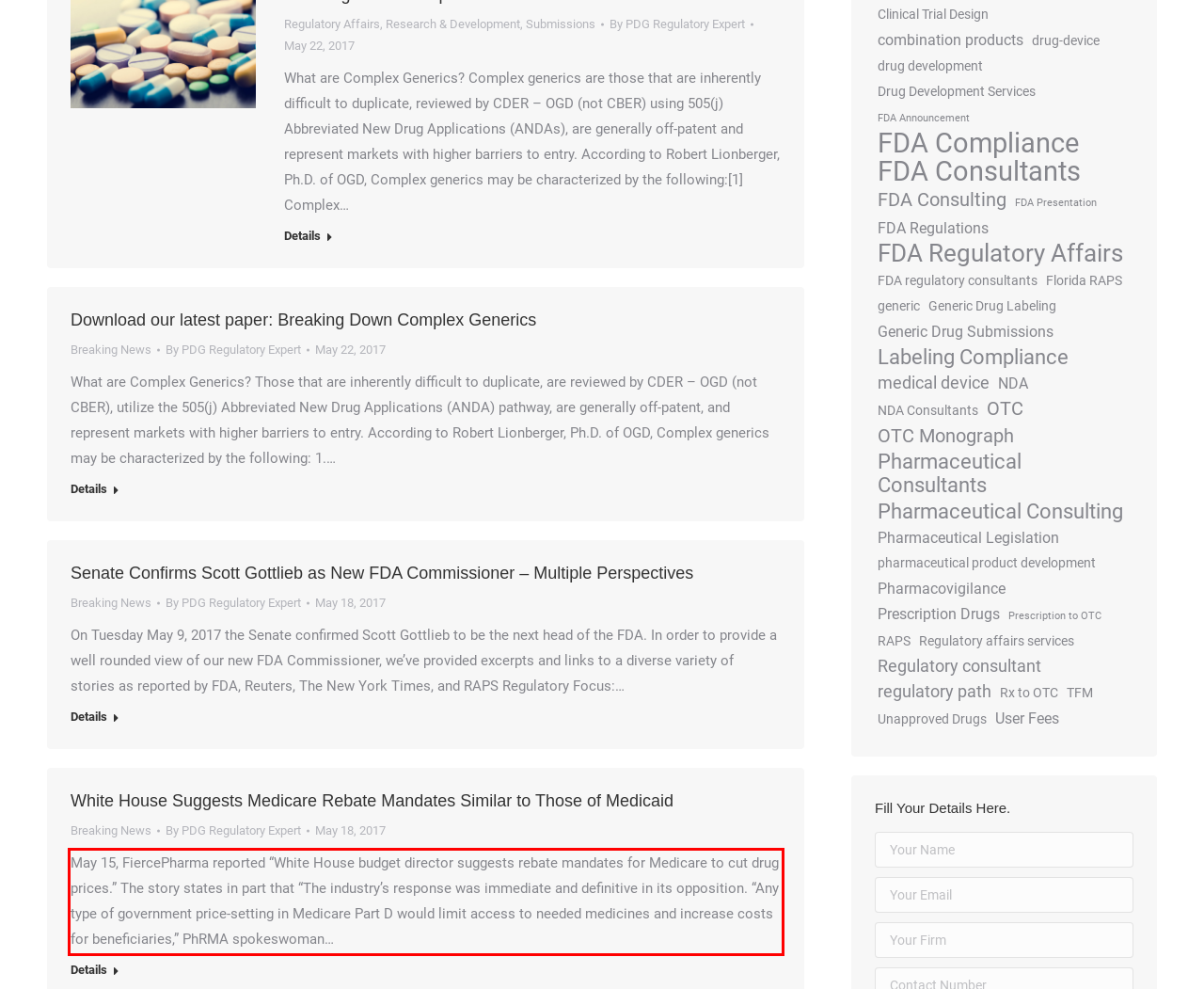You have a screenshot of a webpage, and there is a red bounding box around a UI element. Utilize OCR to extract the text within this red bounding box.

May 15, FiercePharma reported “White House budget director suggests rebate mandates for Medicare to cut drug prices.” The story states in part that “The industry’s response was immediate and definitive in its opposition. “Any type of government price-setting in Medicare Part D would limit access to needed medicines and increase costs for beneficiaries,” PhRMA spokeswoman…